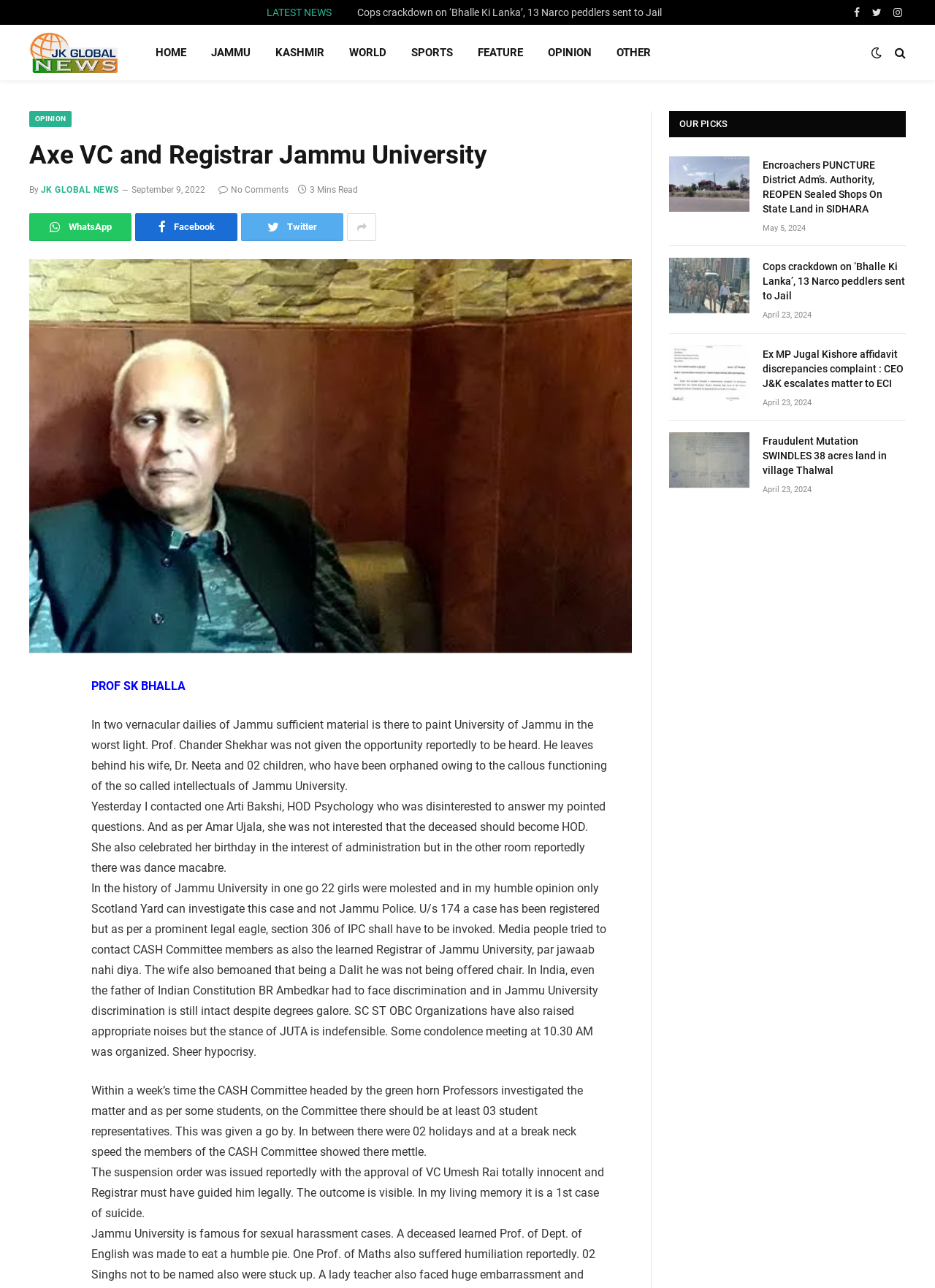Please specify the bounding box coordinates for the clickable region that will help you carry out the instruction: "Read the opinion article 'PROF SK BHALLA'".

[0.098, 0.527, 0.198, 0.538]